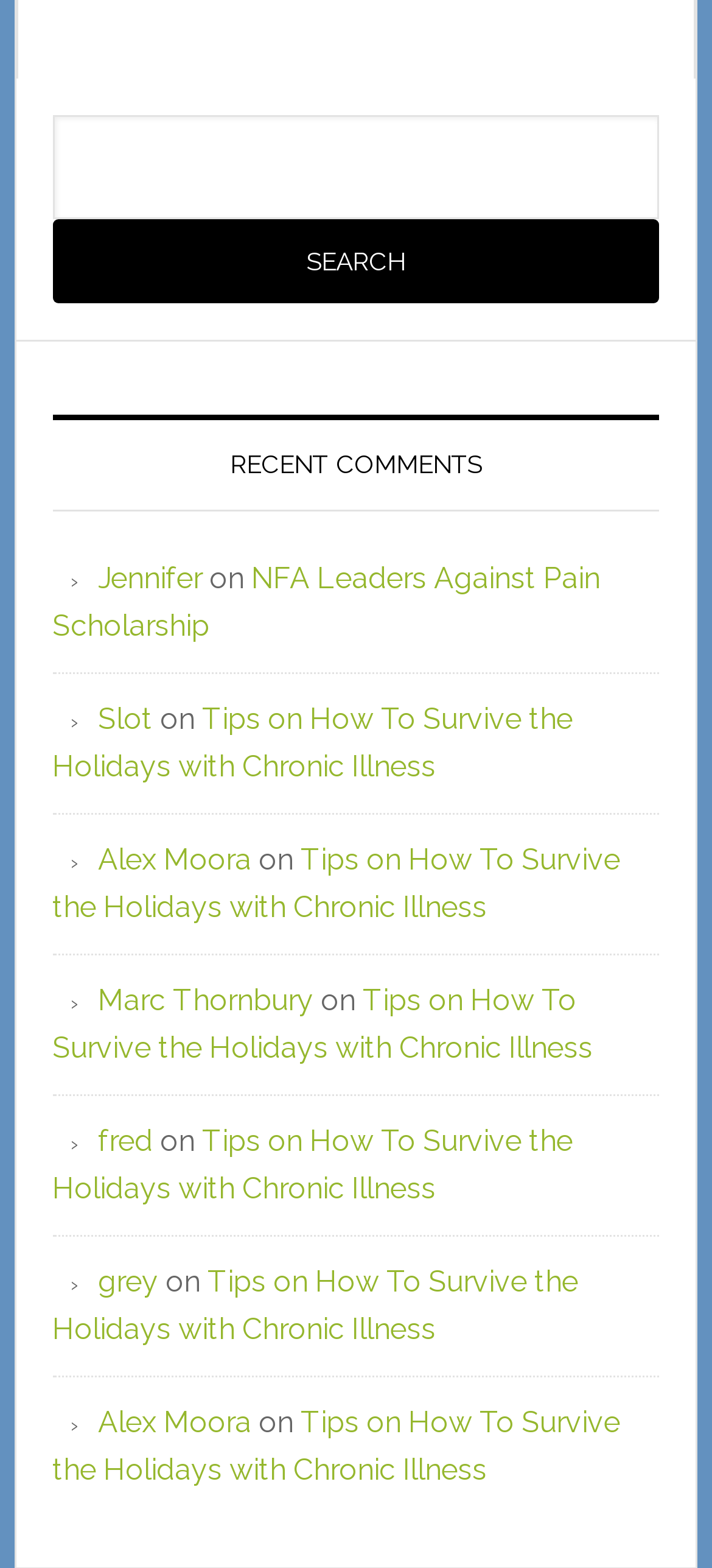From the element description grey, predict the bounding box coordinates of the UI element. The coordinates must be specified in the format (top-left x, top-left y, bottom-right x, bottom-right y) and should be within the 0 to 1 range.

[0.138, 0.806, 0.223, 0.828]